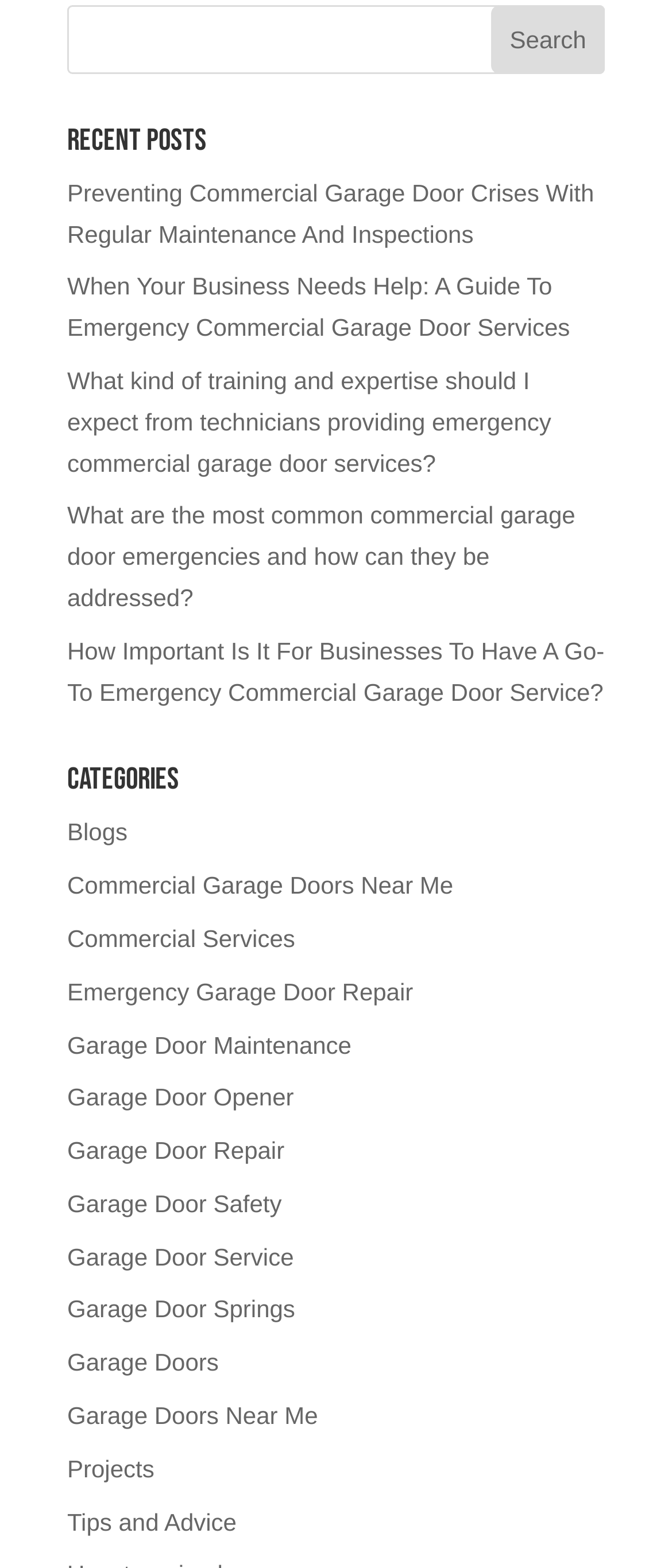Please mark the clickable region by giving the bounding box coordinates needed to complete this instruction: "search for something".

[0.1, 0.003, 0.9, 0.047]